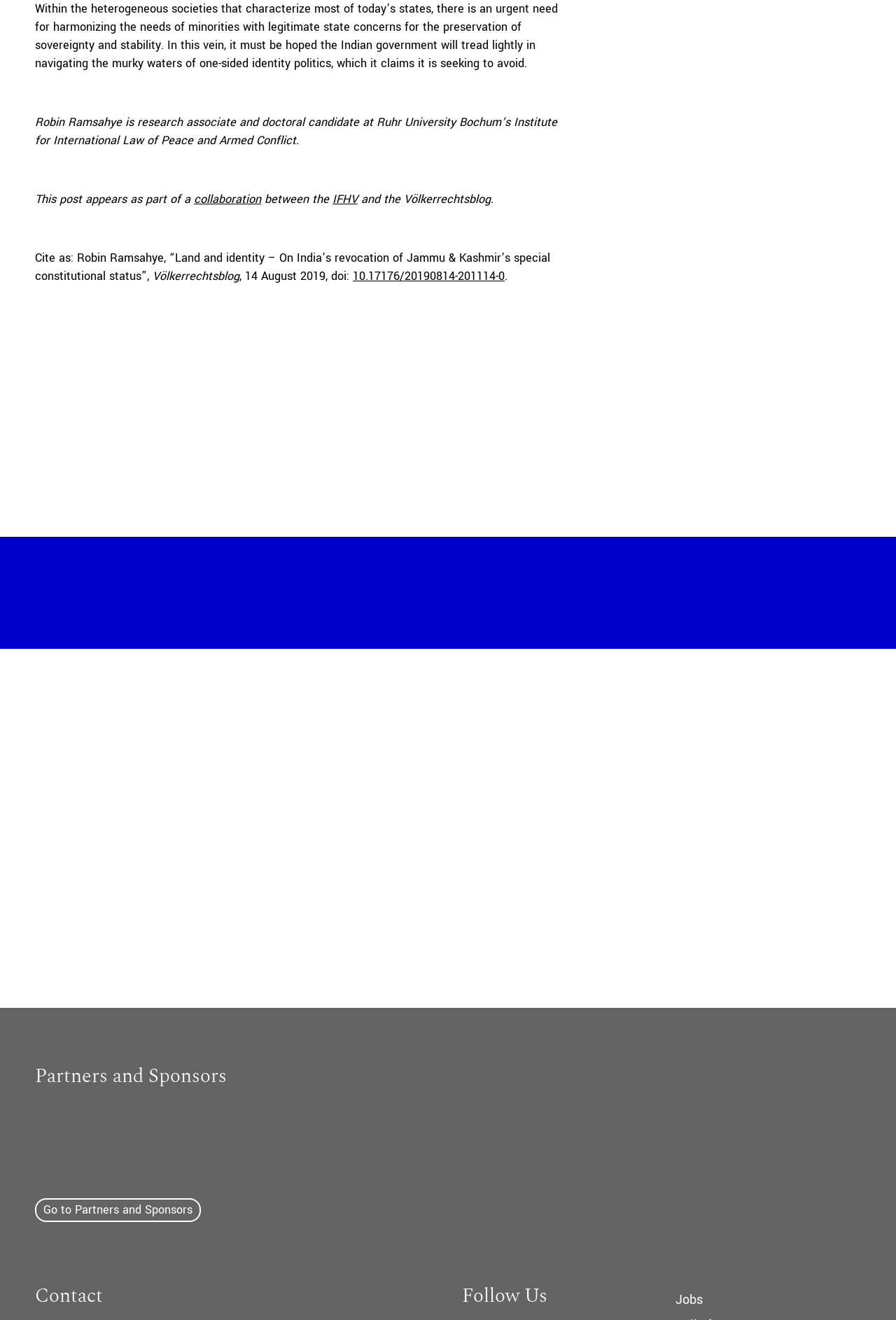Kindly determine the bounding box coordinates for the clickable area to achieve the given instruction: "Submit your contribution".

[0.039, 0.552, 0.389, 0.584]